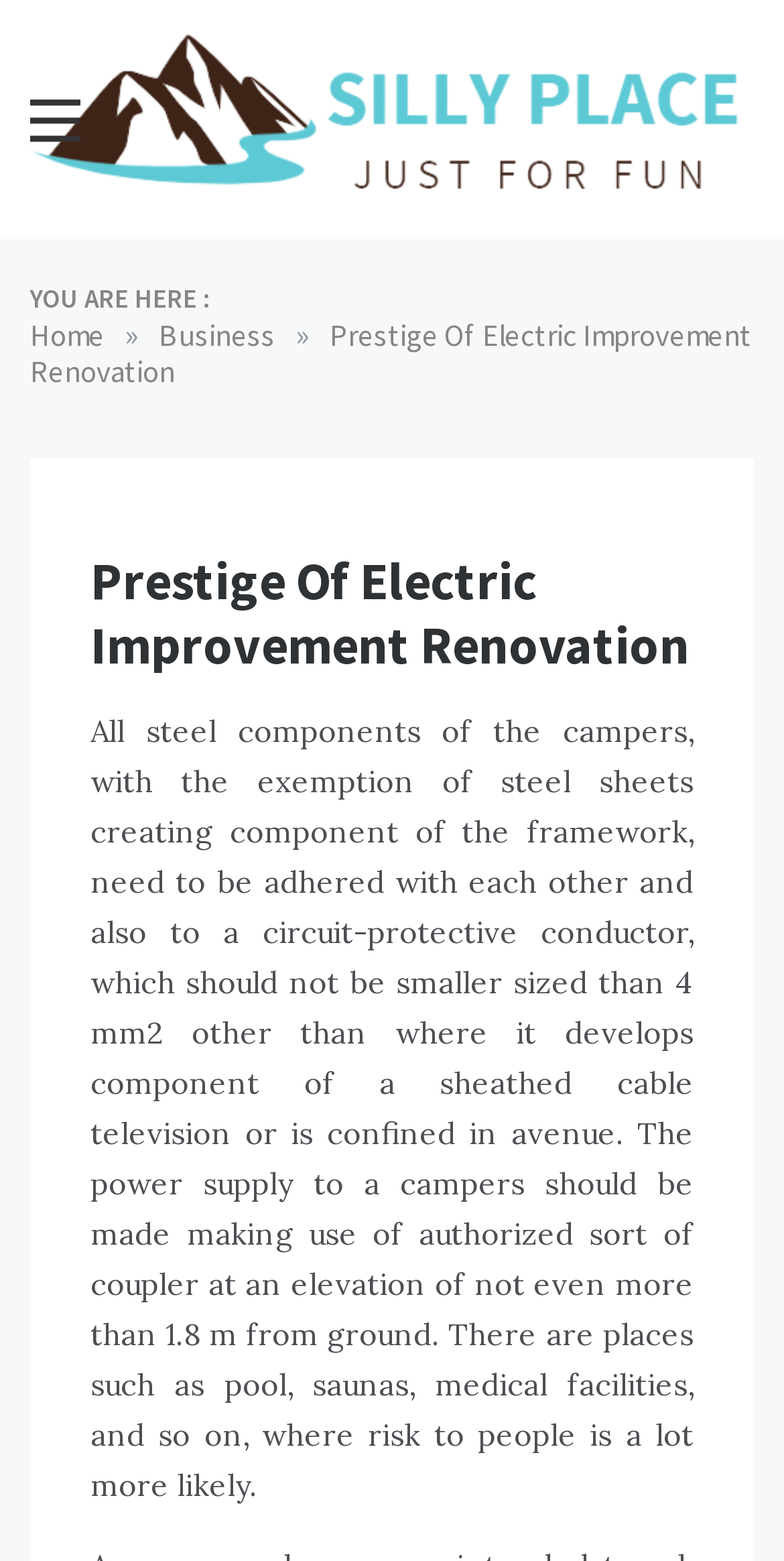What is the minimum size of the circuit-protective conductor? Examine the screenshot and reply using just one word or a brief phrase.

4 mm2